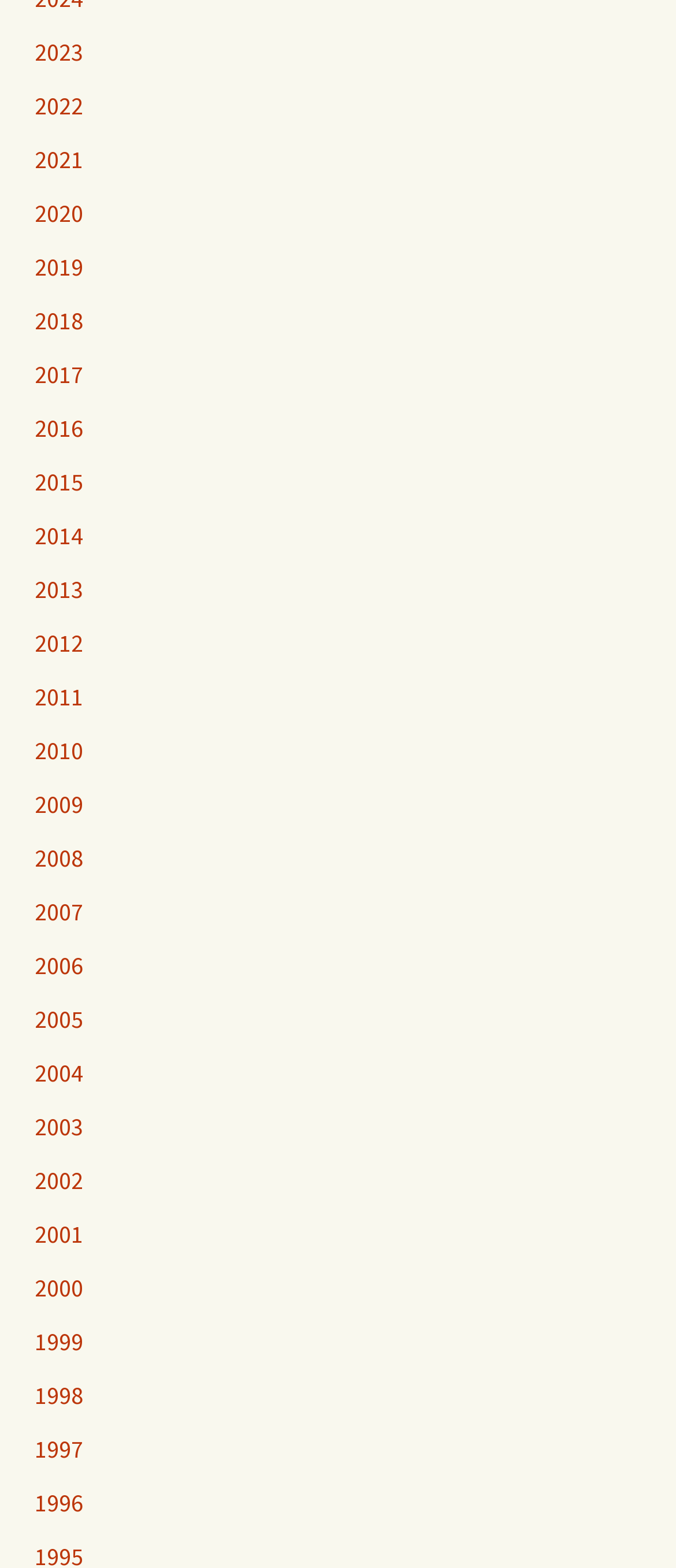Locate the bounding box coordinates of the area where you should click to accomplish the instruction: "view 2023".

[0.051, 0.023, 0.123, 0.043]